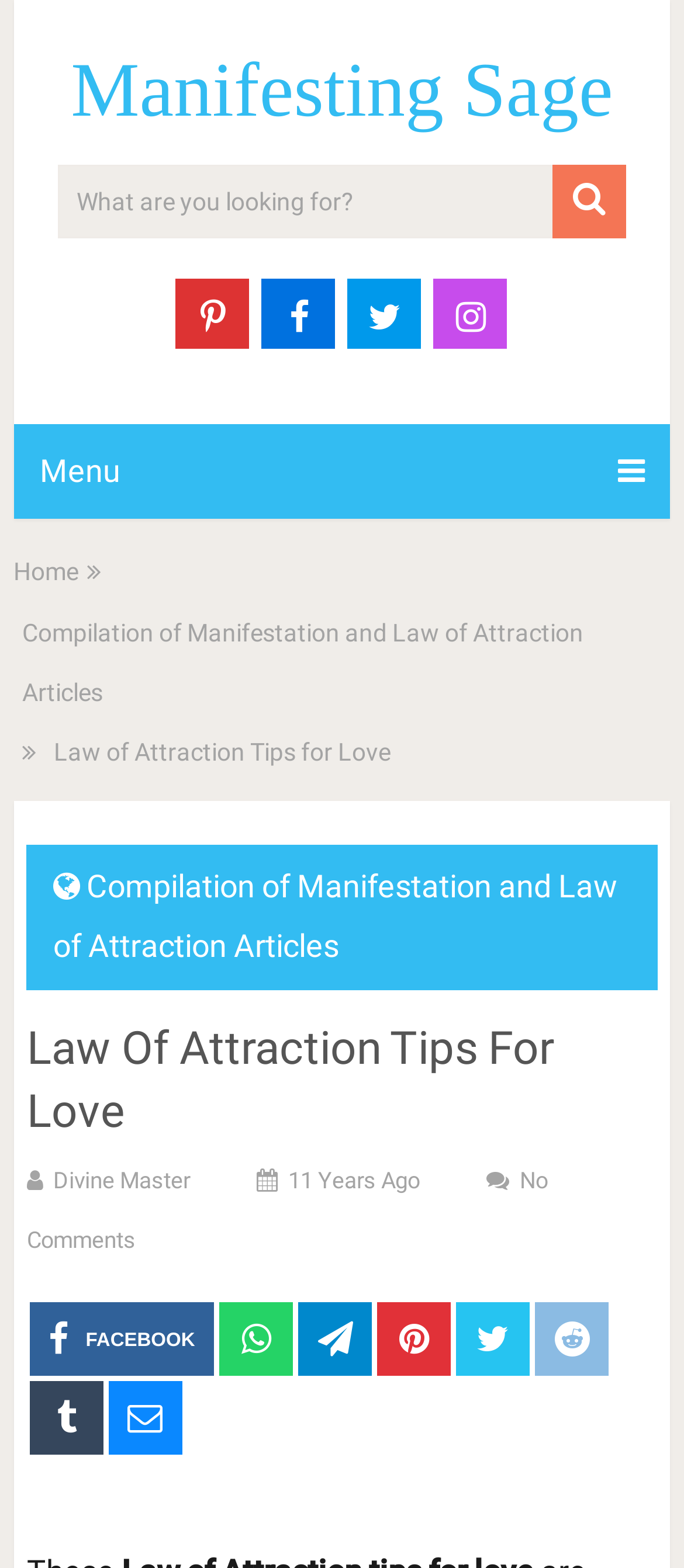Please find the bounding box coordinates of the element that needs to be clicked to perform the following instruction: "Go to Manifesting Sage homepage". The bounding box coordinates should be four float numbers between 0 and 1, represented as [left, top, right, bottom].

[0.104, 0.03, 0.896, 0.085]